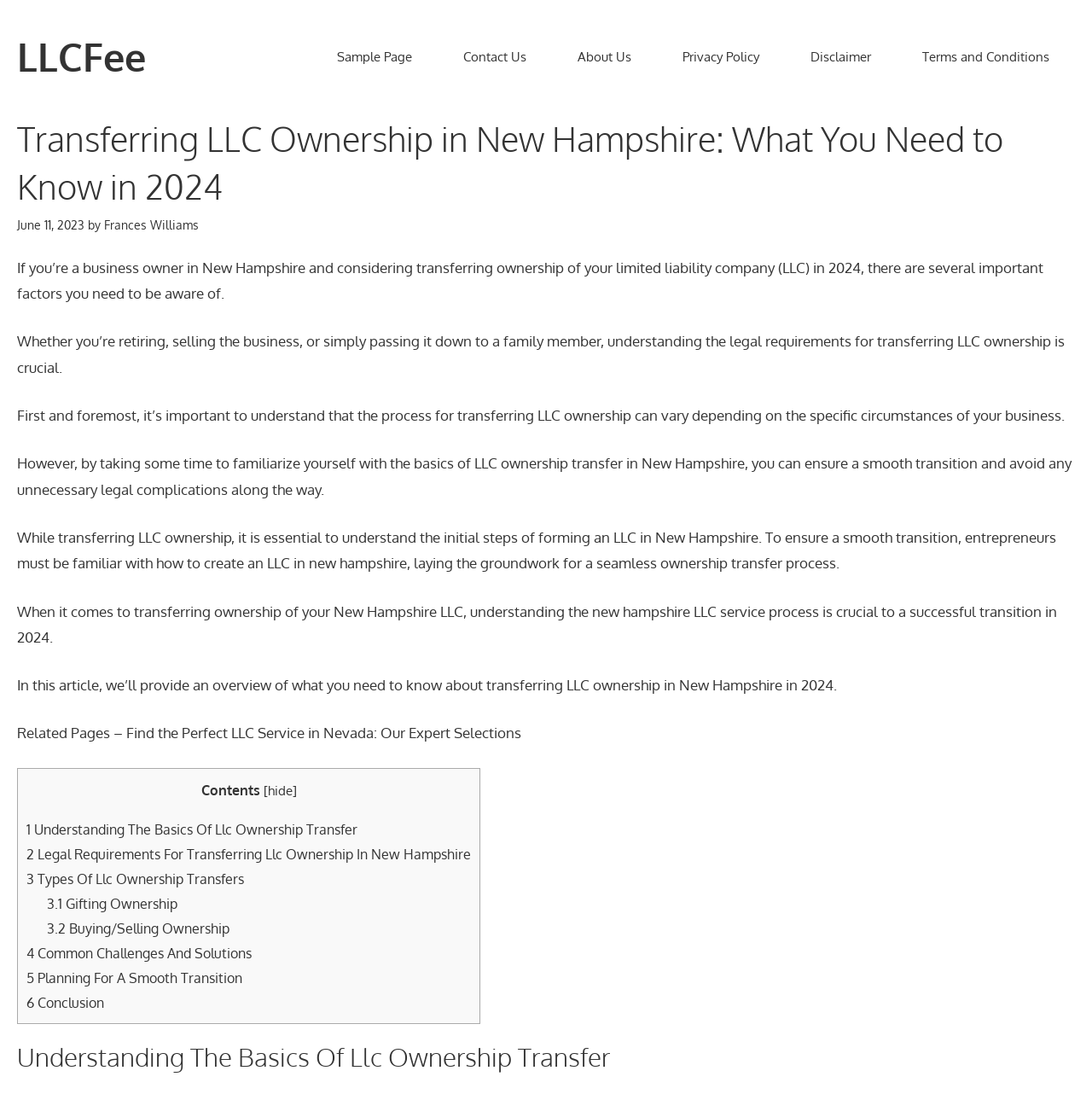Please provide a detailed answer to the question below based on the screenshot: 
What is the first step in transferring LLC ownership?

According to the webpage content, the initial step in transferring LLC ownership is to understand how to form an LLC in New Hampshire, which is essential for a smooth transition.